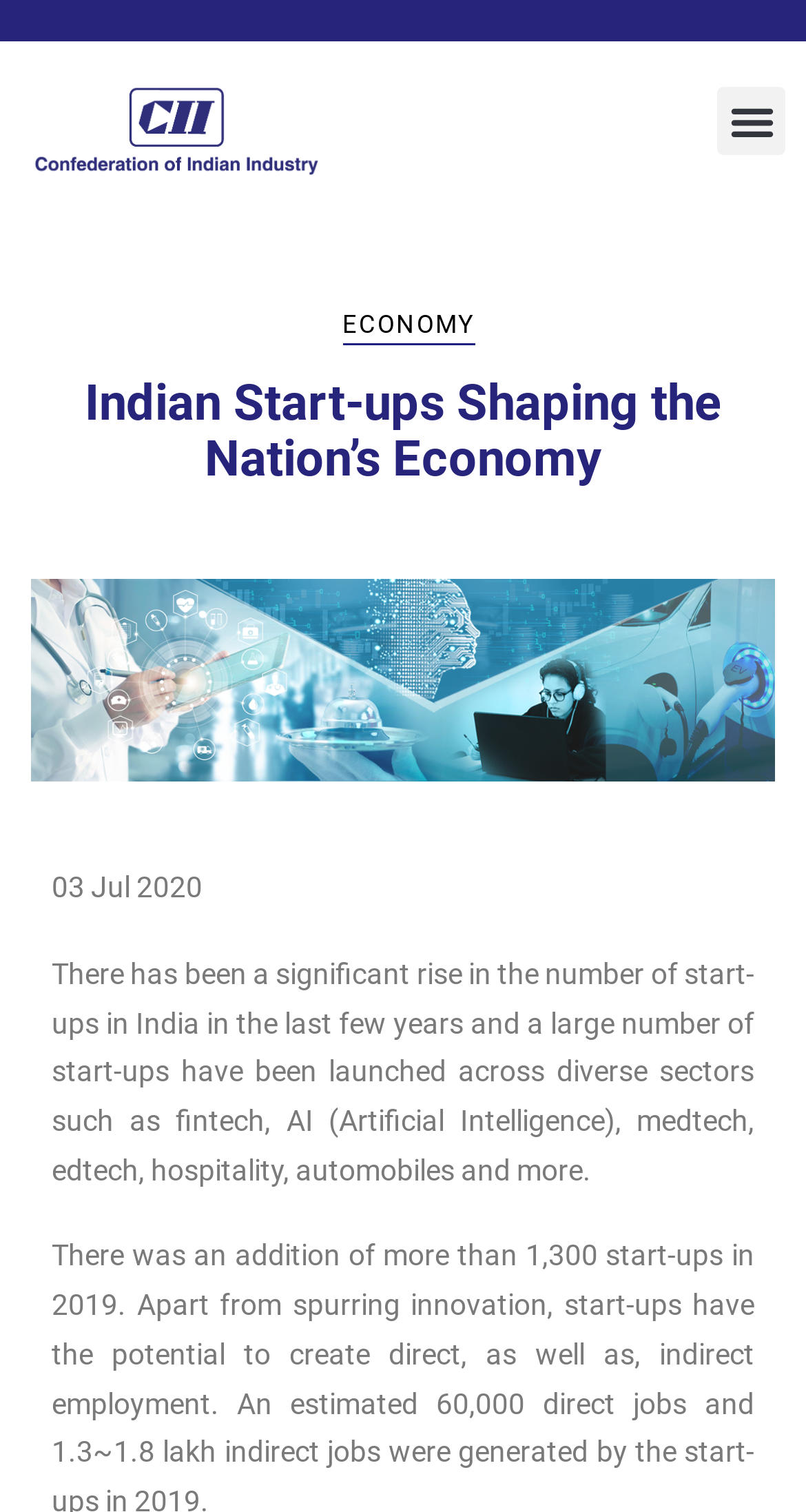Is the menu toggle button expanded?
Please provide a detailed and comprehensive answer to the question.

The button element with the bounding box coordinates [0.89, 0.057, 0.974, 0.103] has an attribute 'expanded' set to False, indicating that the menu toggle button is not expanded.